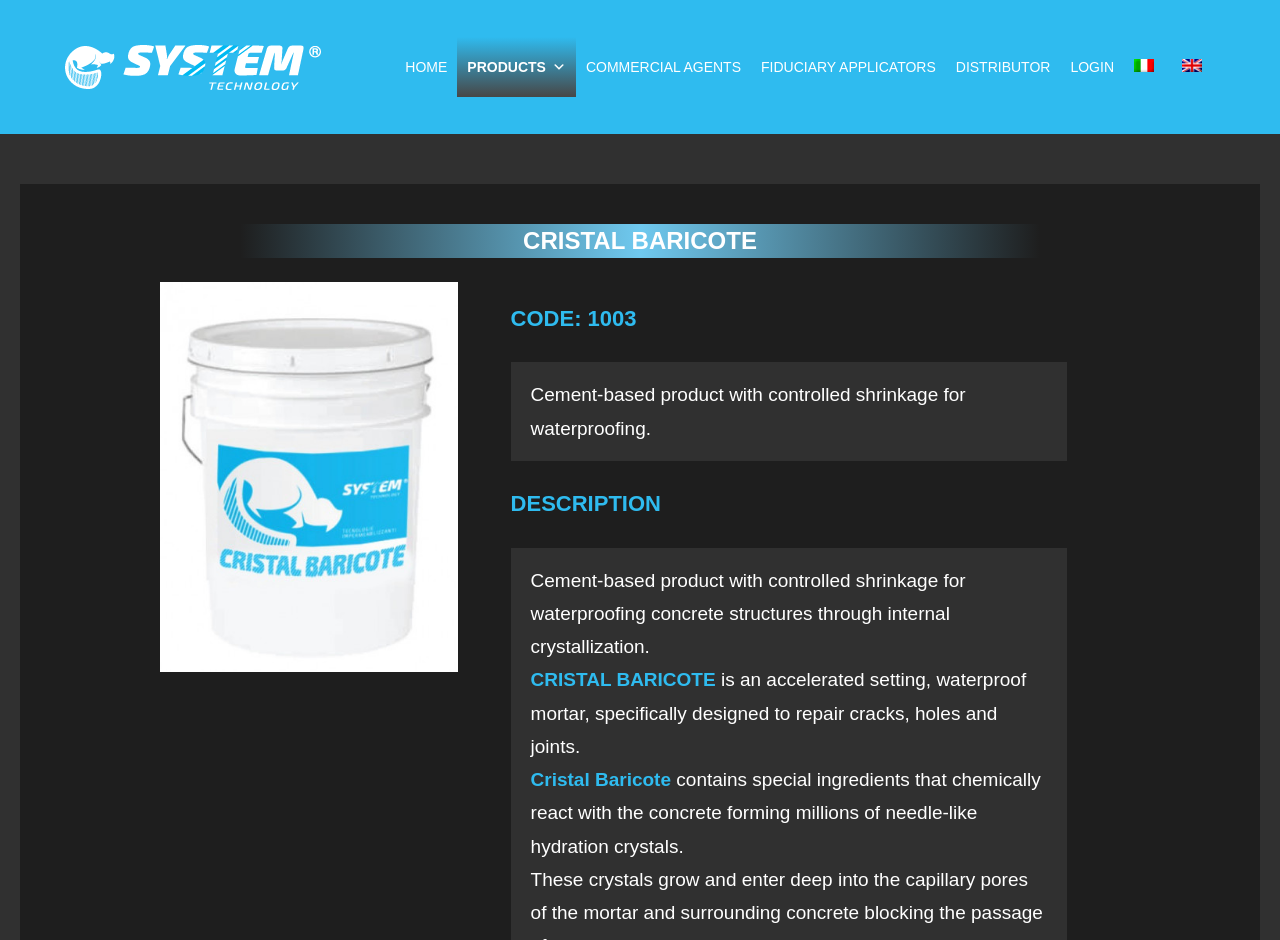Pinpoint the bounding box coordinates of the area that must be clicked to complete this instruction: "Switch to English language".

[0.916, 0.039, 0.953, 0.103]